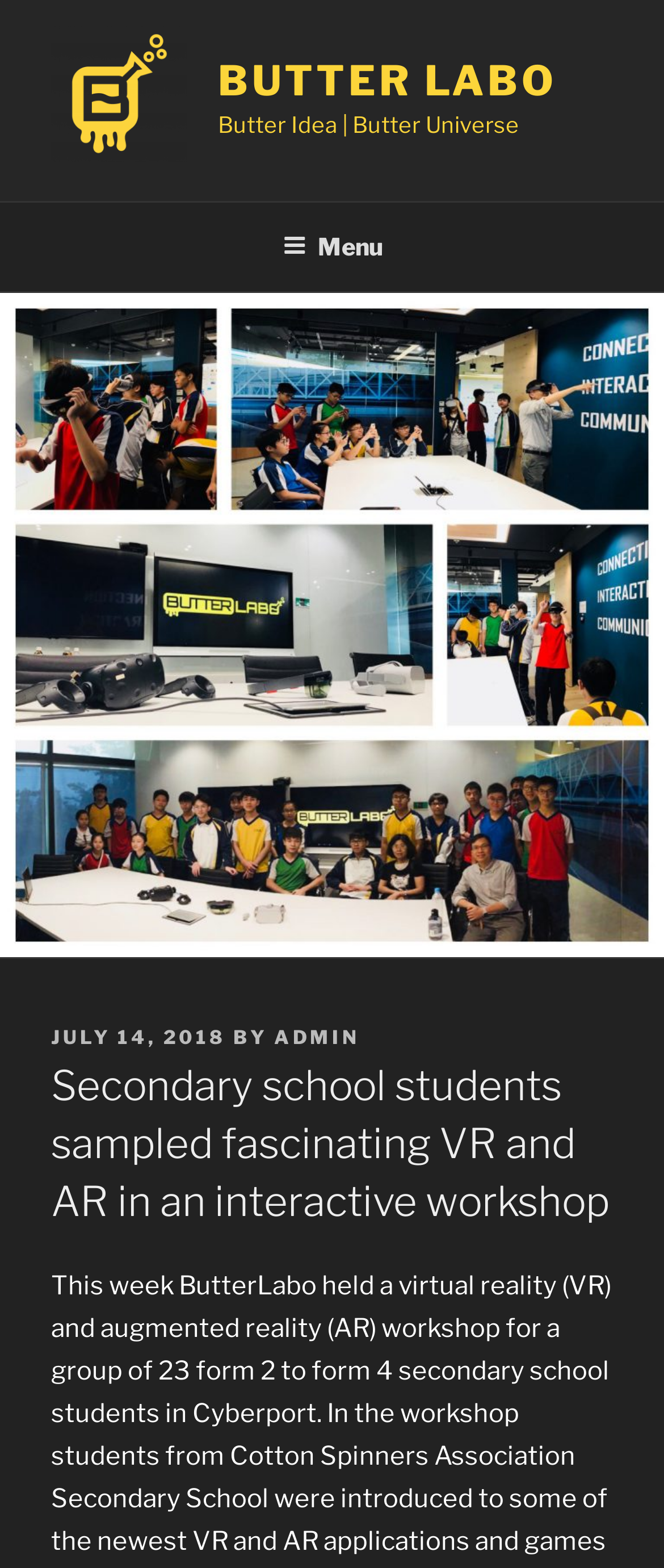Who is the author of the article?
Based on the visual information, provide a detailed and comprehensive answer.

The author of the article can be found in the link element with the text 'ADMIN', which is located in the header section of the page, next to the posting date.